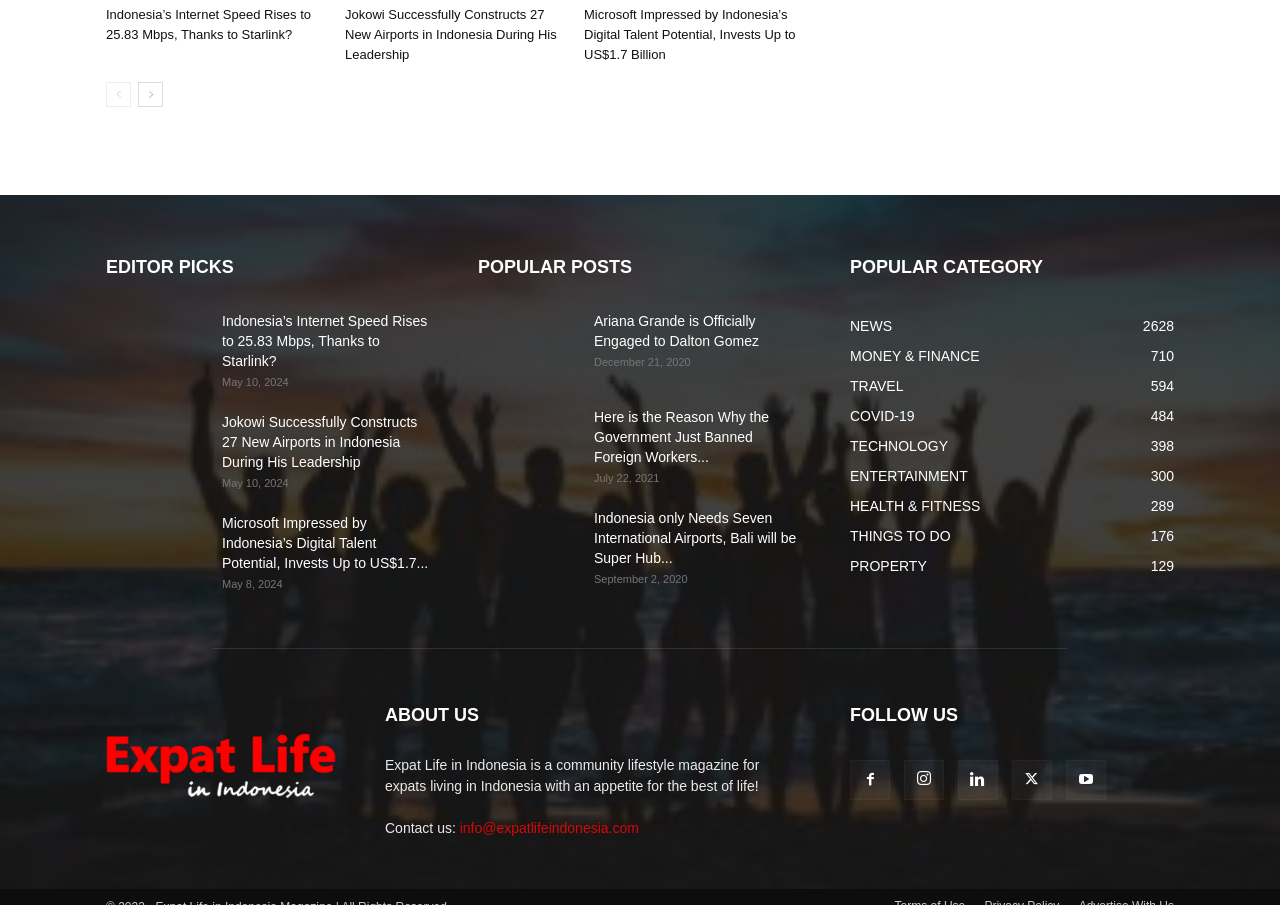Find the bounding box coordinates of the area to click in order to follow the instruction: "Click the 'Contact Us' link".

None